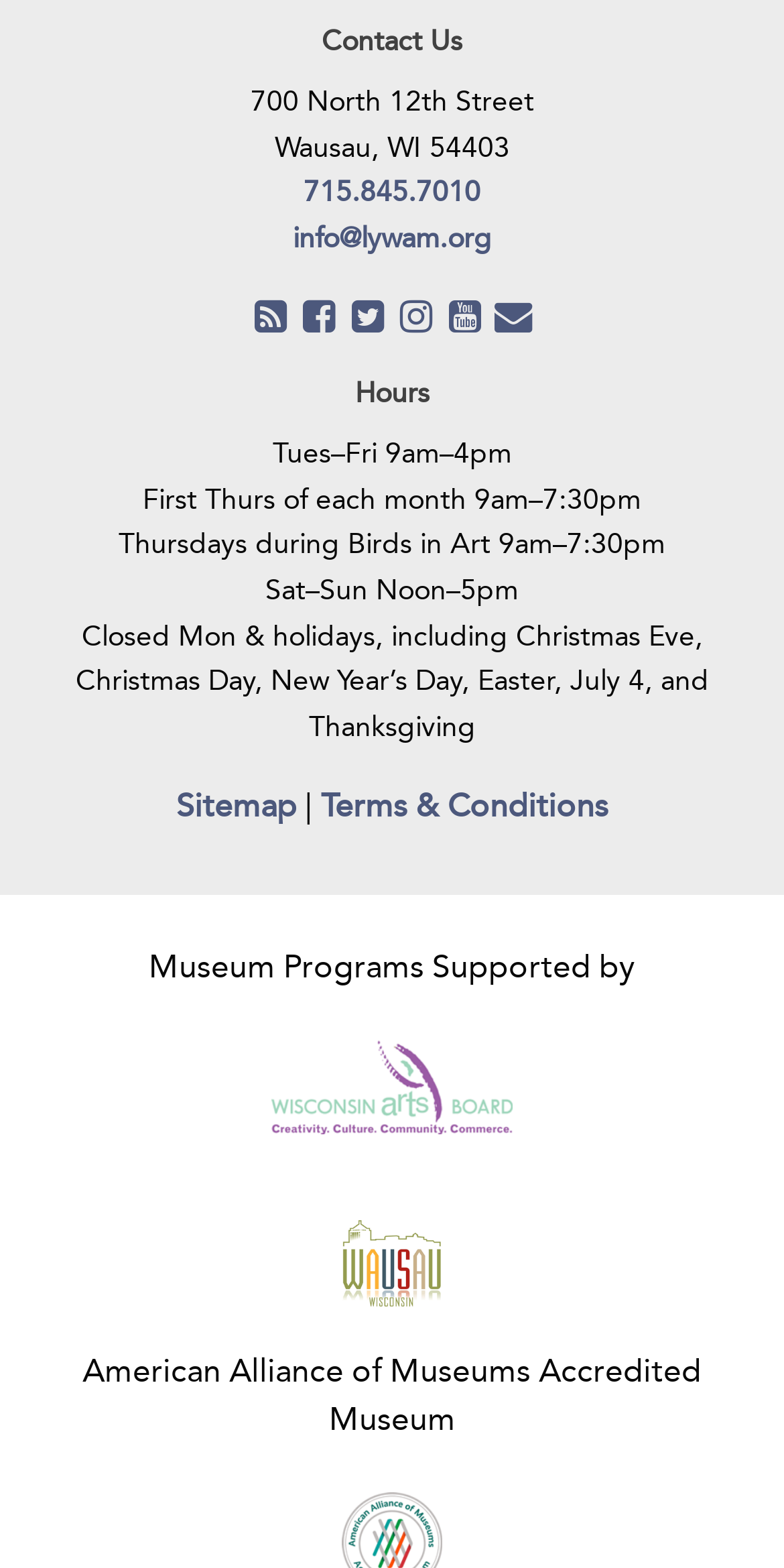What is the accreditation status of the museum?
Please utilize the information in the image to give a detailed response to the question.

I found the accreditation status of the museum by looking at the bottom of the page, where it says 'American Alliance of Museums Accredited Museum', indicating that the museum is accredited by the American Alliance of Museums.